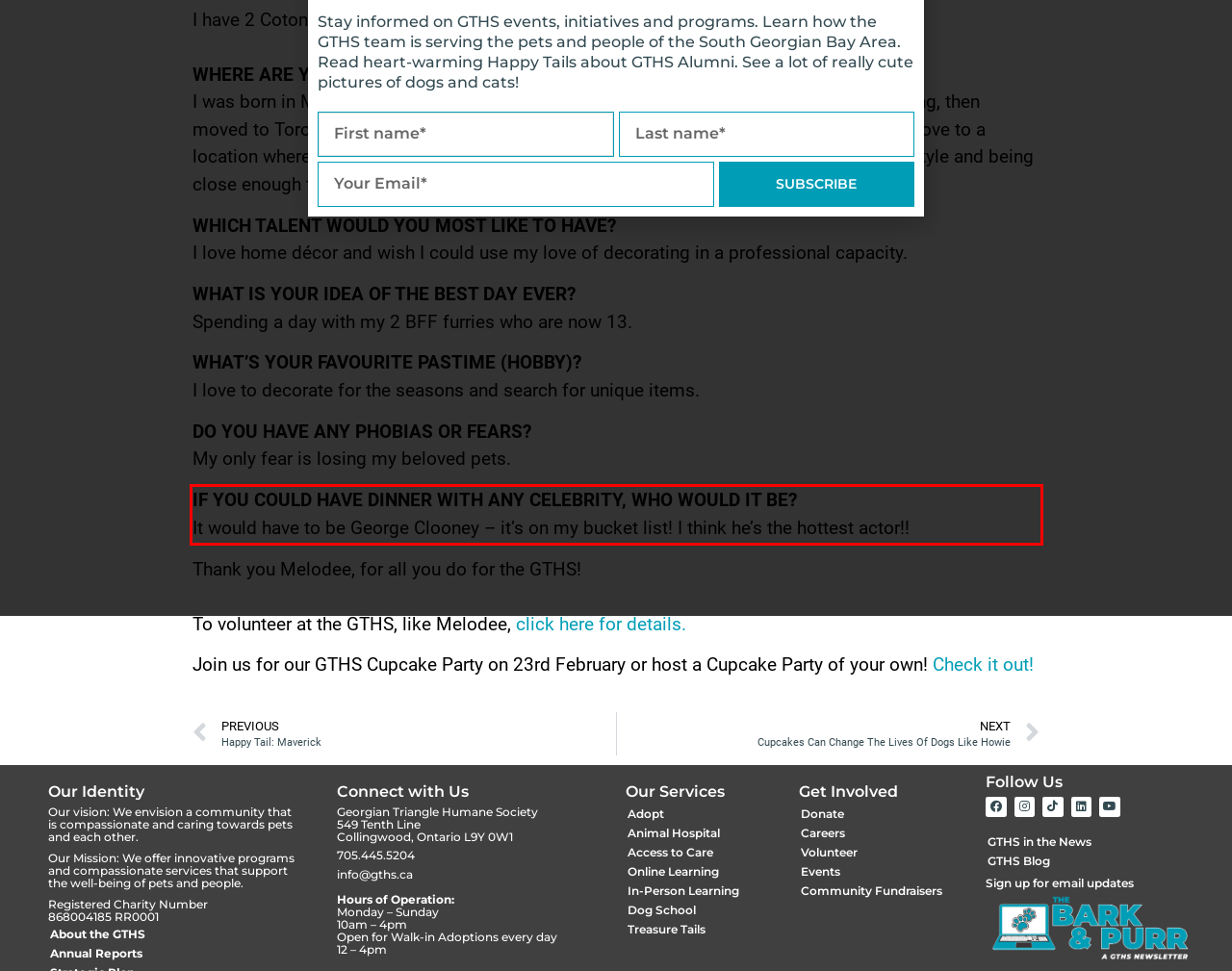From the screenshot of the webpage, locate the red bounding box and extract the text contained within that area.

IF YOU COULD HAVE DINNER WITH ANY CELEBRITY, WHO WOULD IT BE? It would have to be George Clooney – it’s on my bucket list! I think he’s the hottest actor!!